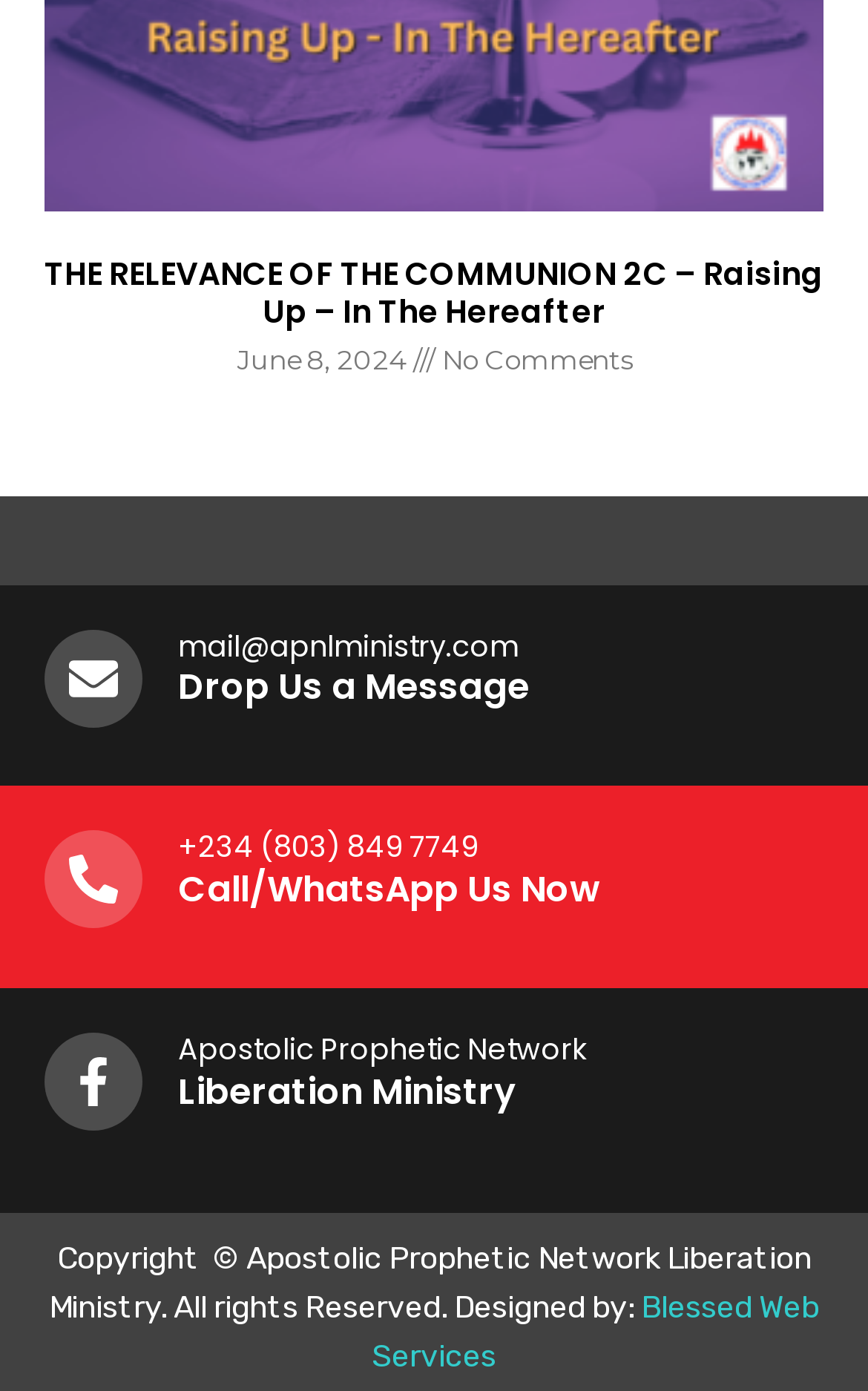What is the name of the organization?
Using the image as a reference, give a one-word or short phrase answer.

Apostolic Prophetic Network Liberation Ministry